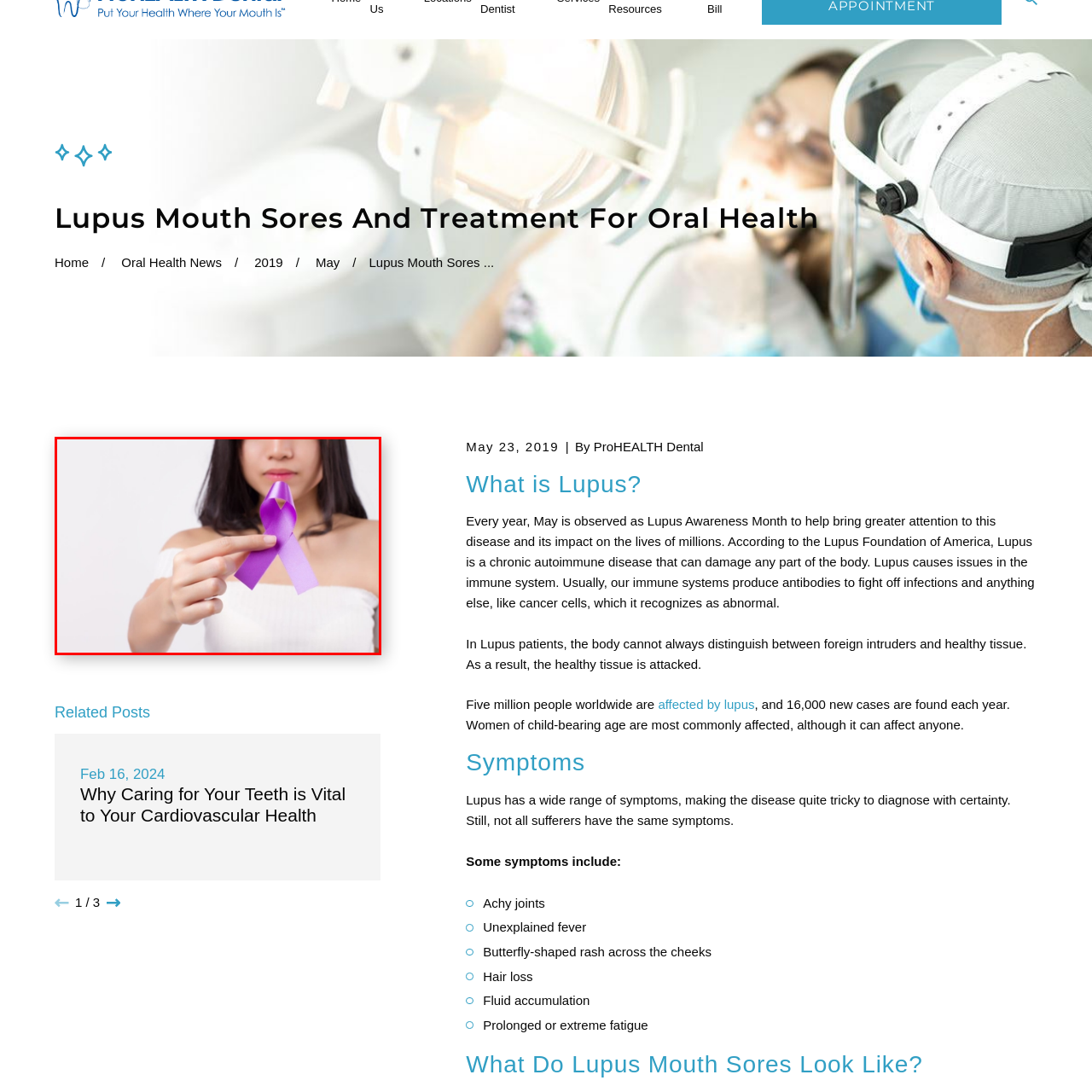What is the significance of the ribbon?
Analyze the image within the red bounding box and respond to the question with a detailed answer derived from the visual content.

The caption explains that the purple ribbon is a poignant representation of lupus awareness, particularly highlighted during Lupus Awareness Month in May, which focuses on educating people about the disease and its impacts on health.